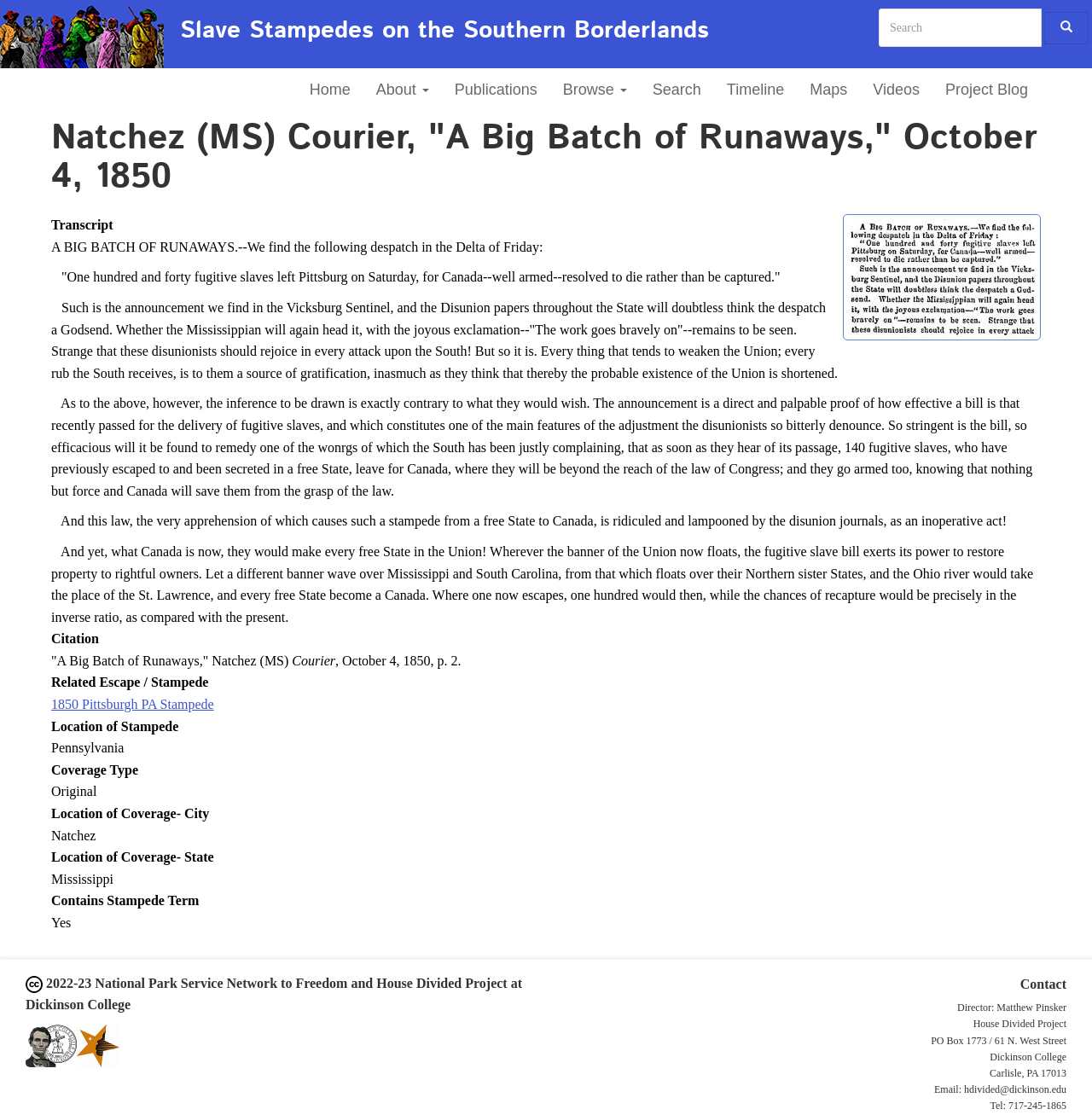Give the bounding box coordinates for the element described by: "alt="NPS Logo"".

[0.07, 0.93, 0.109, 0.943]